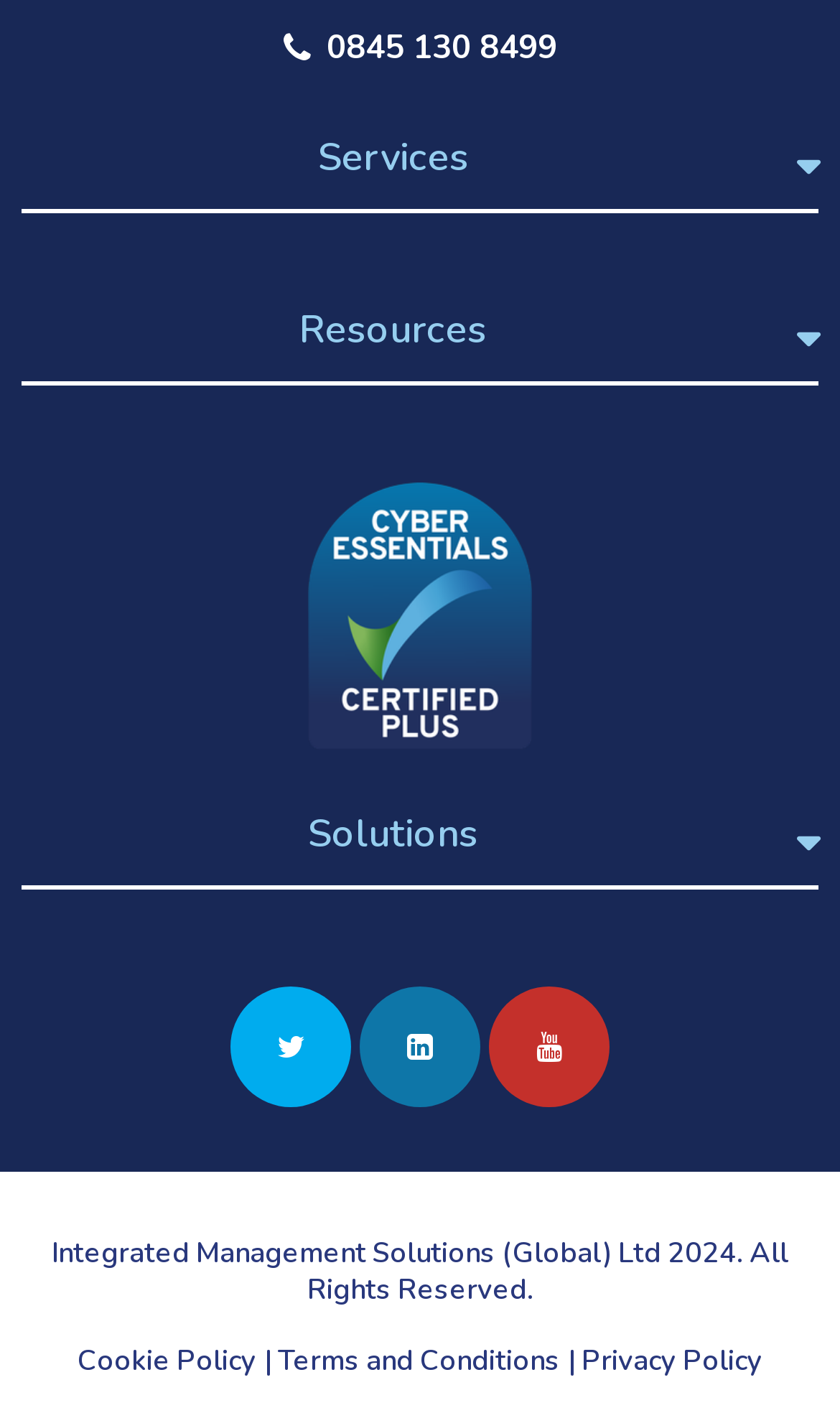Identify the bounding box coordinates of the section that should be clicked to achieve the task described: "Access resources".

[0.026, 0.22, 0.974, 0.273]